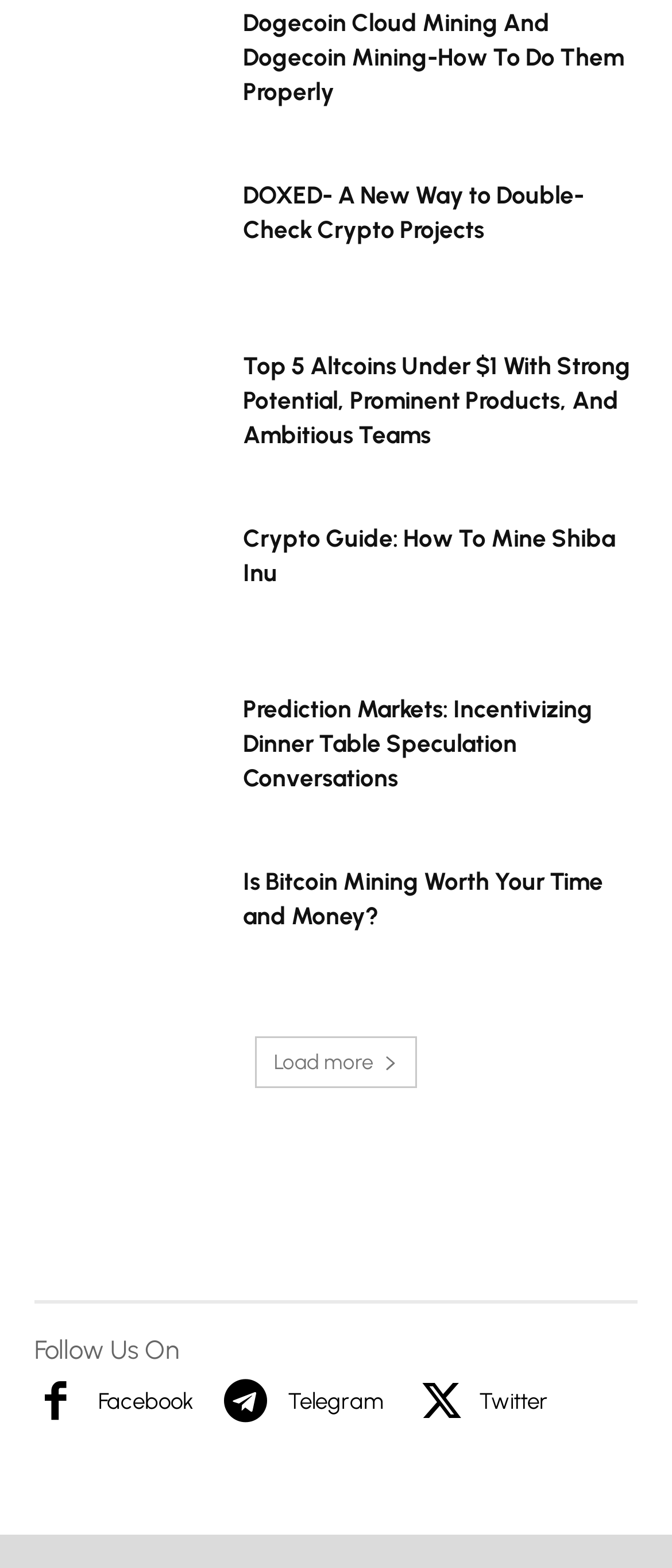Please identify the bounding box coordinates of the clickable region that I should interact with to perform the following instruction: "Log in". The coordinates should be expressed as four float numbers between 0 and 1, i.e., [left, top, right, bottom].

None